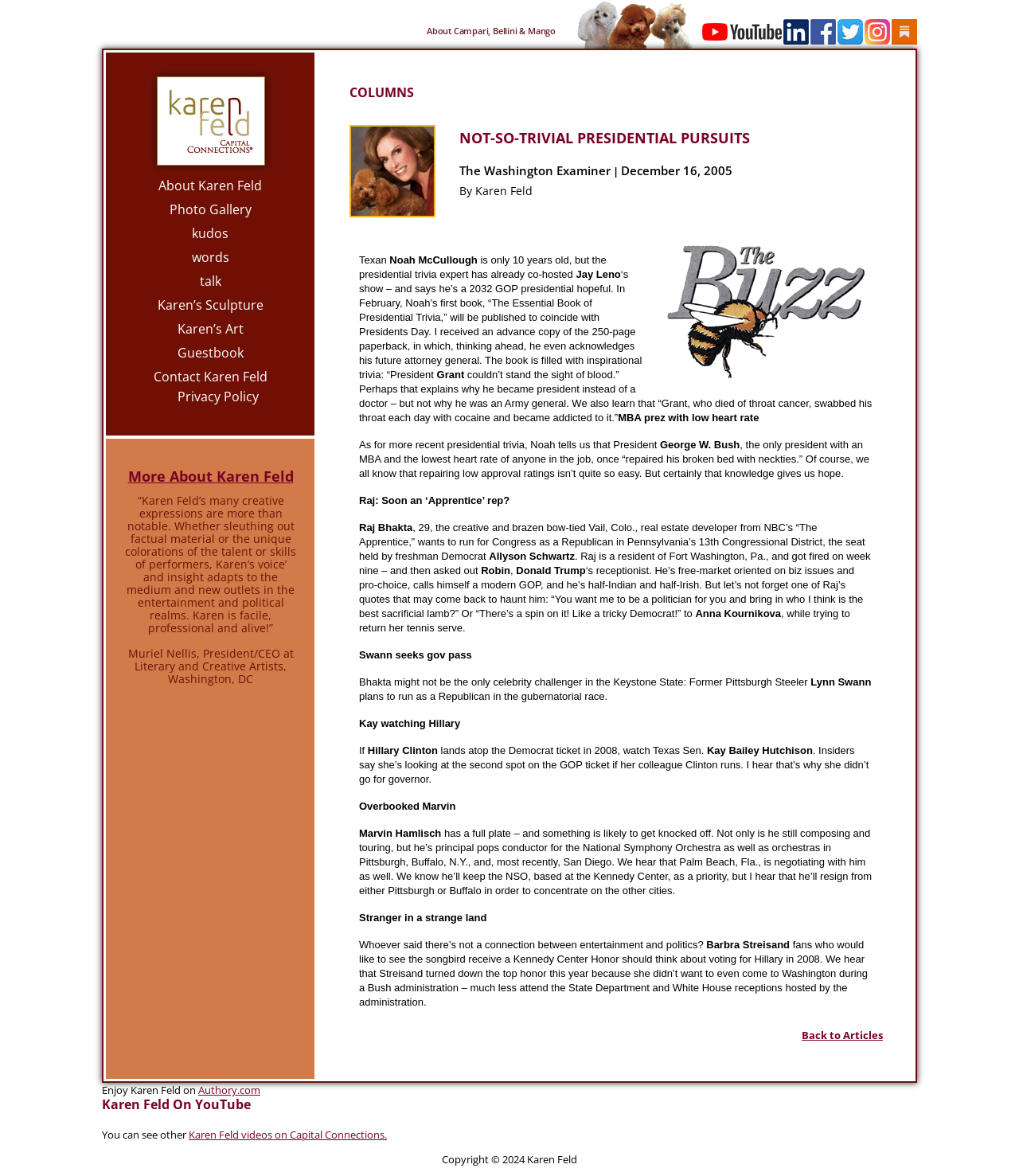Can you determine the bounding box coordinates of the area that needs to be clicked to fulfill the following instruction: "Check the privacy policy"?

[0.123, 0.329, 0.305, 0.346]